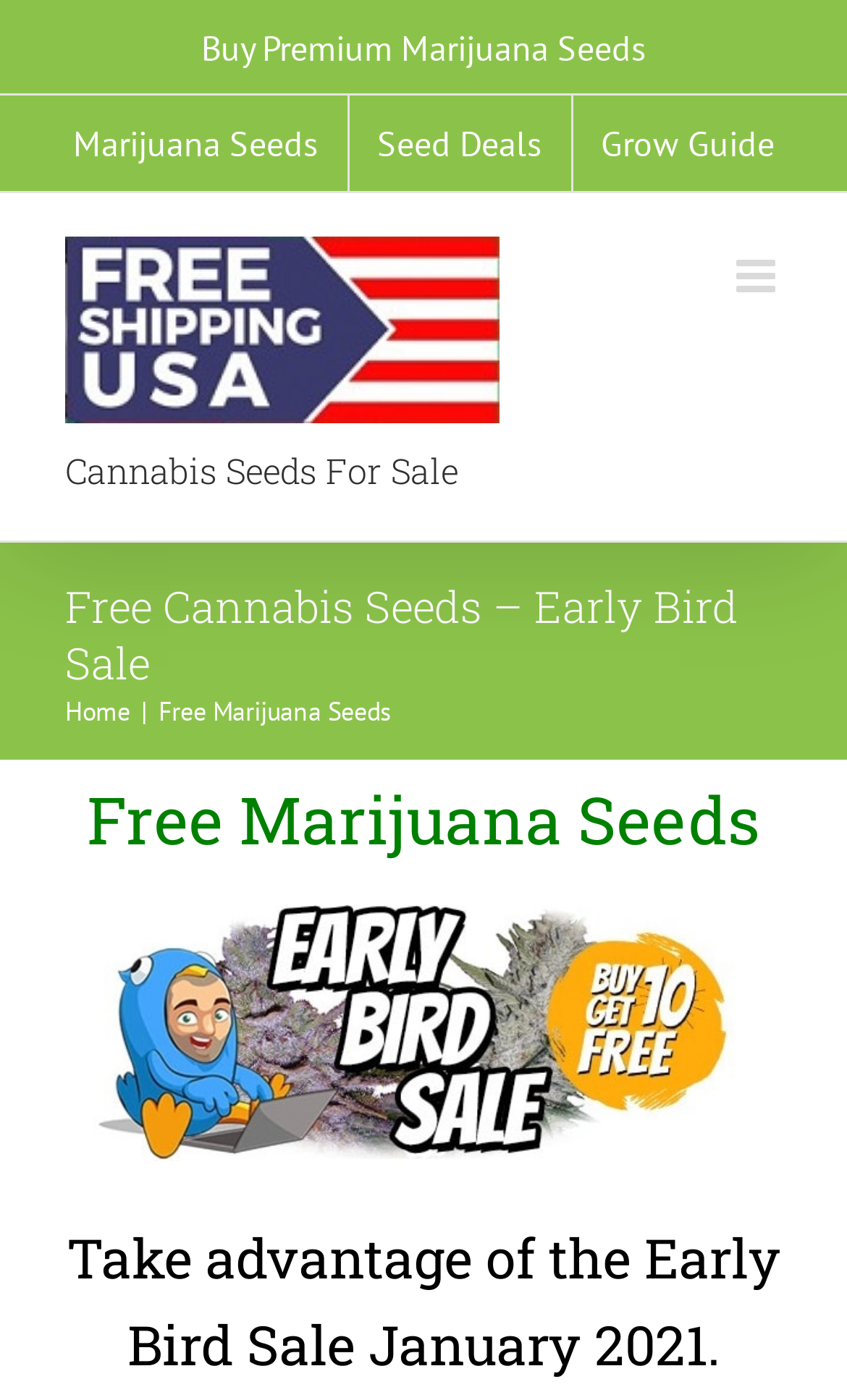What is the main purpose of this website?
Based on the image, answer the question with as much detail as possible.

Based on the webpage's content, including the heading 'Cannabis Seeds For Sale' and the links 'Marijuana Seeds' and 'Seed Deals', it is clear that the main purpose of this website is to sell marijuana seeds.